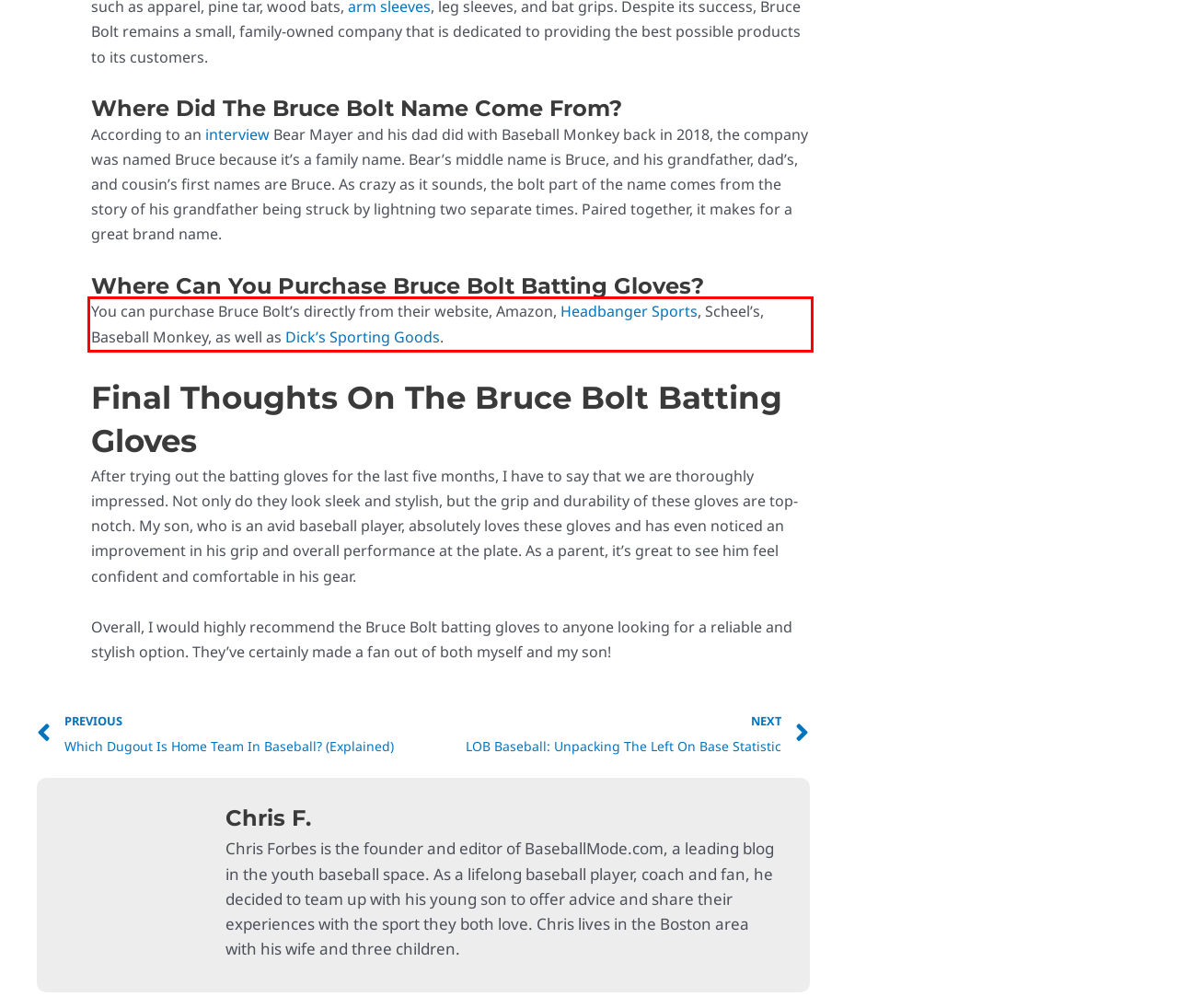Identify the text within the red bounding box on the webpage screenshot and generate the extracted text content.

You can purchase Bruce Bolt’s directly from their website, Amazon, Headbanger Sports, Scheel’s, Baseball Monkey, as well as Dick’s Sporting Goods.